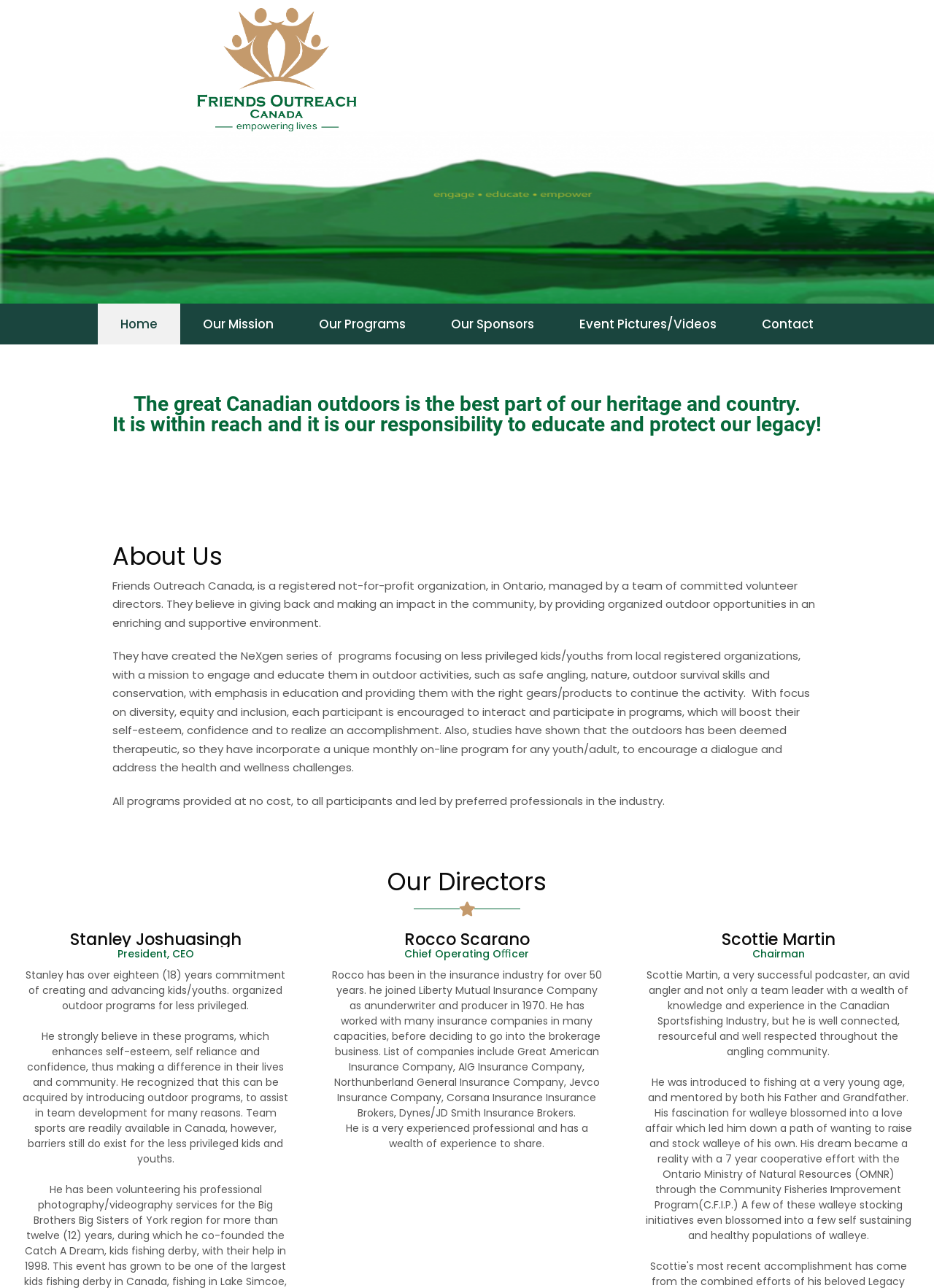What is the focus of the NeXgen series of programs?
Relying on the image, give a concise answer in one word or a brief phrase.

less privileged kids/youths